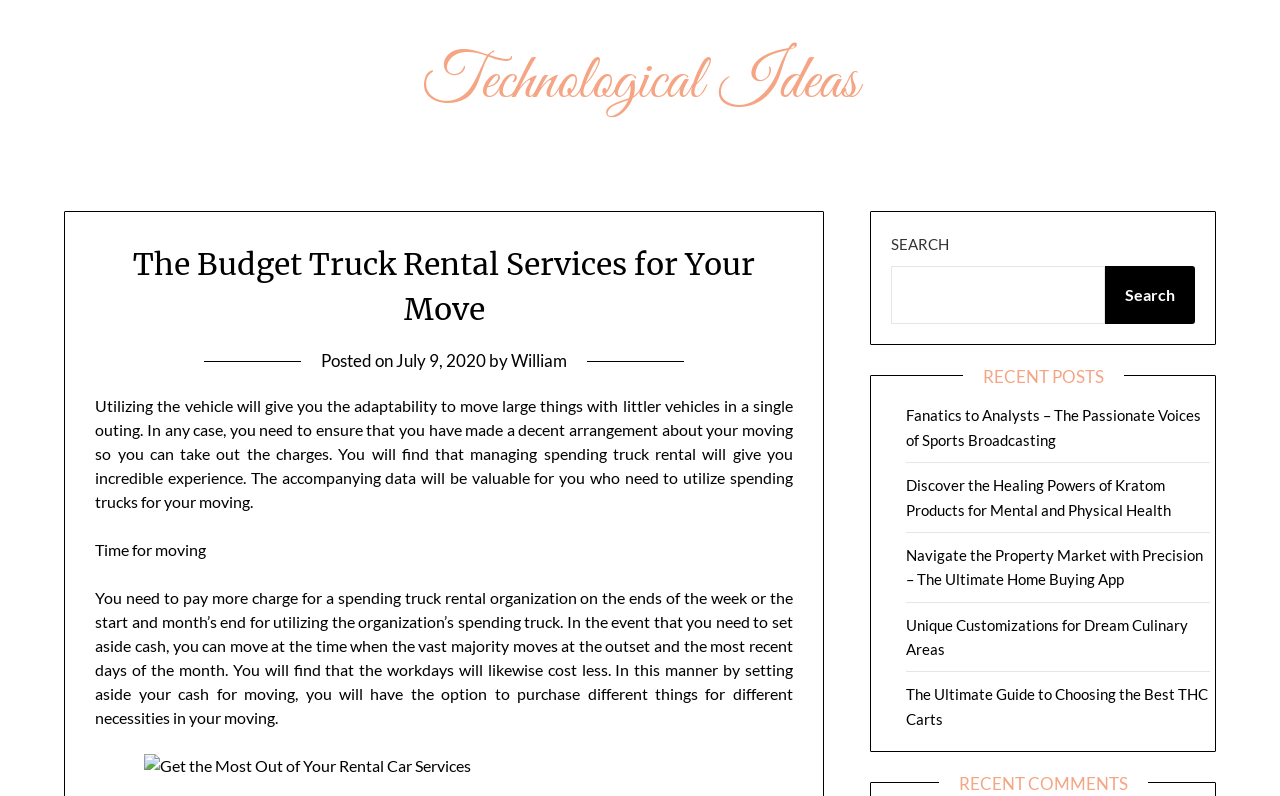Answer the question in a single word or phrase:
What is the purpose of the search box?

To search the website